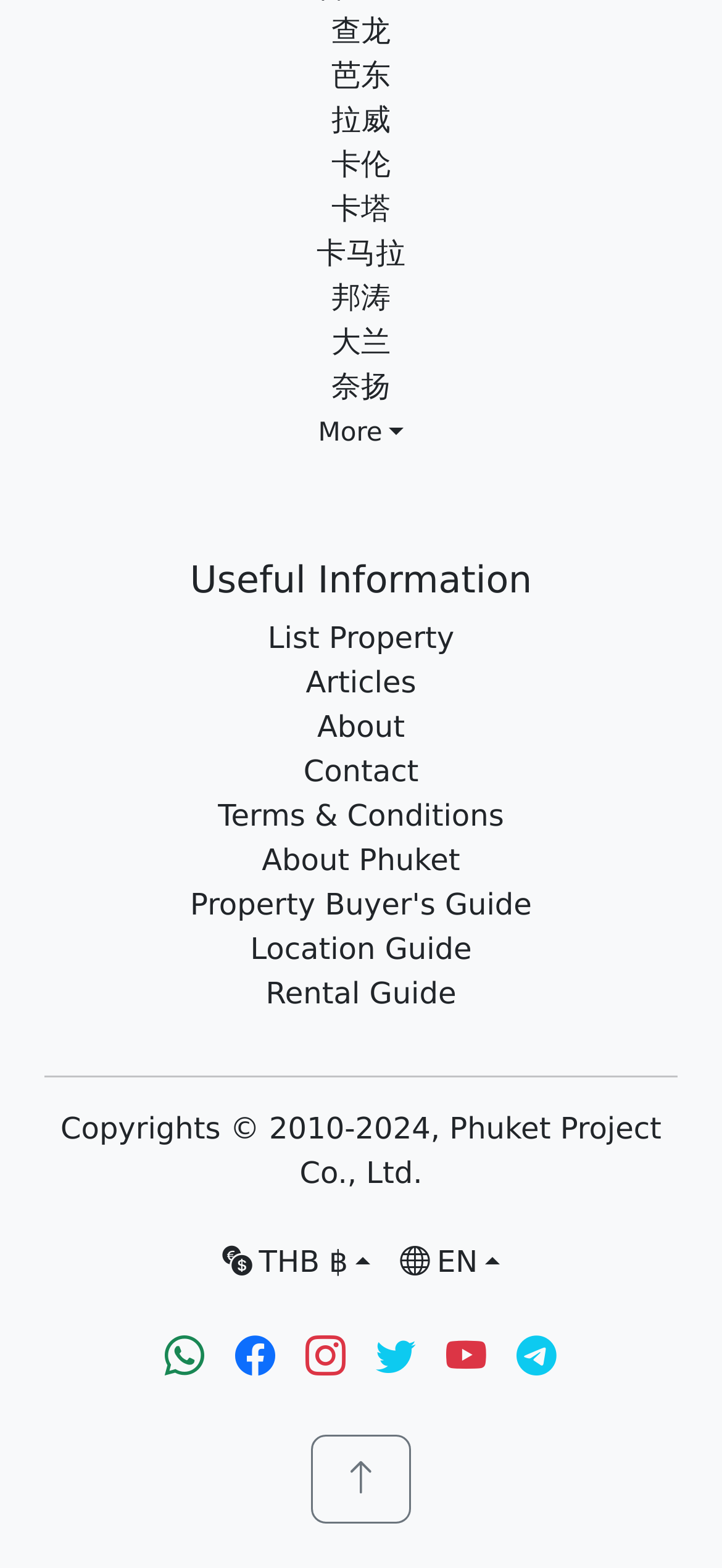Locate the bounding box coordinates of the element that should be clicked to execute the following instruction: "Click on the 'About Phuket' link".

[0.363, 0.538, 0.637, 0.56]